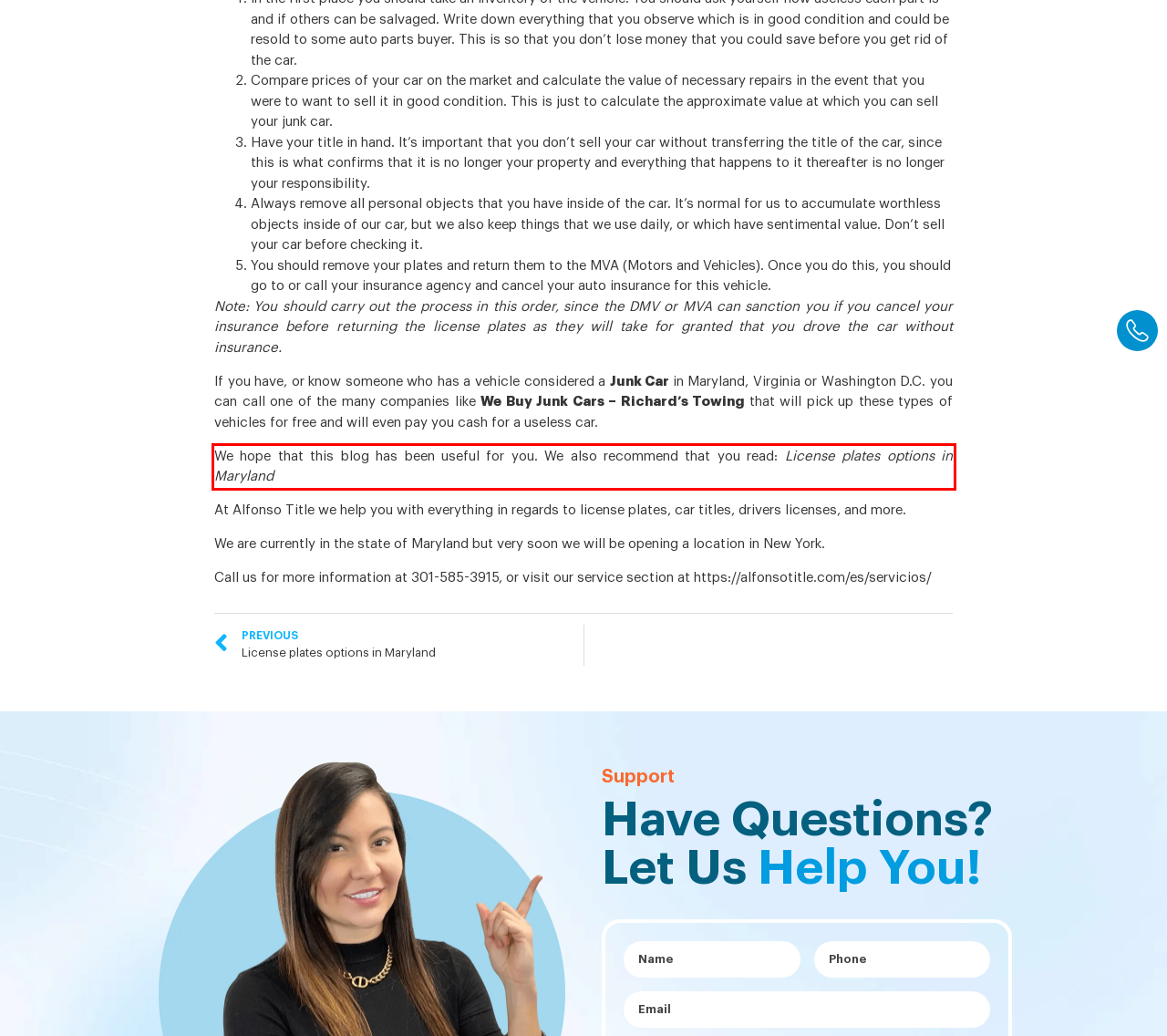Observe the screenshot of the webpage that includes a red rectangle bounding box. Conduct OCR on the content inside this red bounding box and generate the text.

We hope that this blog has been useful for you. We also recommend that you read: License plates options in Maryland